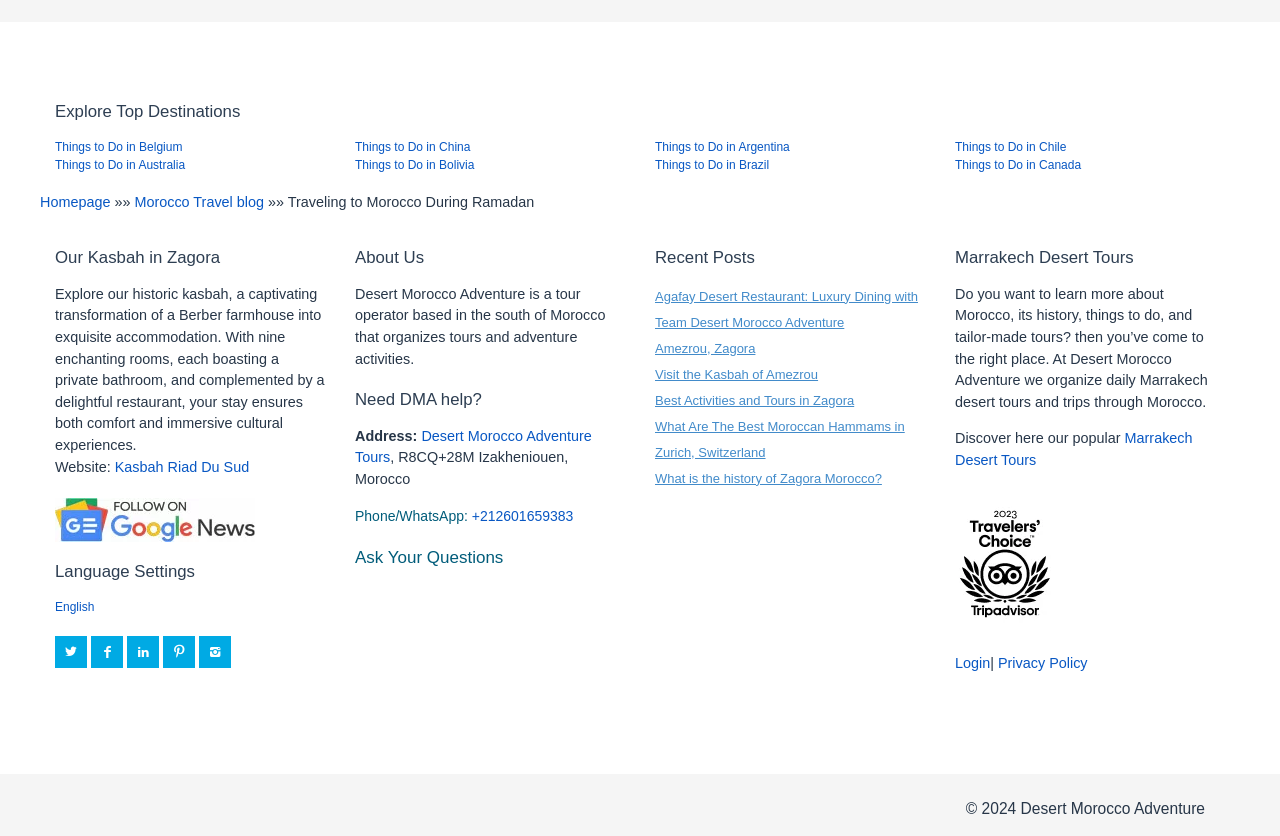Could you determine the bounding box coordinates of the clickable element to complete the instruction: "Learn about Our Kasbah in Zagora"? Provide the coordinates as four float numbers between 0 and 1, i.e., [left, top, right, bottom].

[0.043, 0.297, 0.254, 0.321]